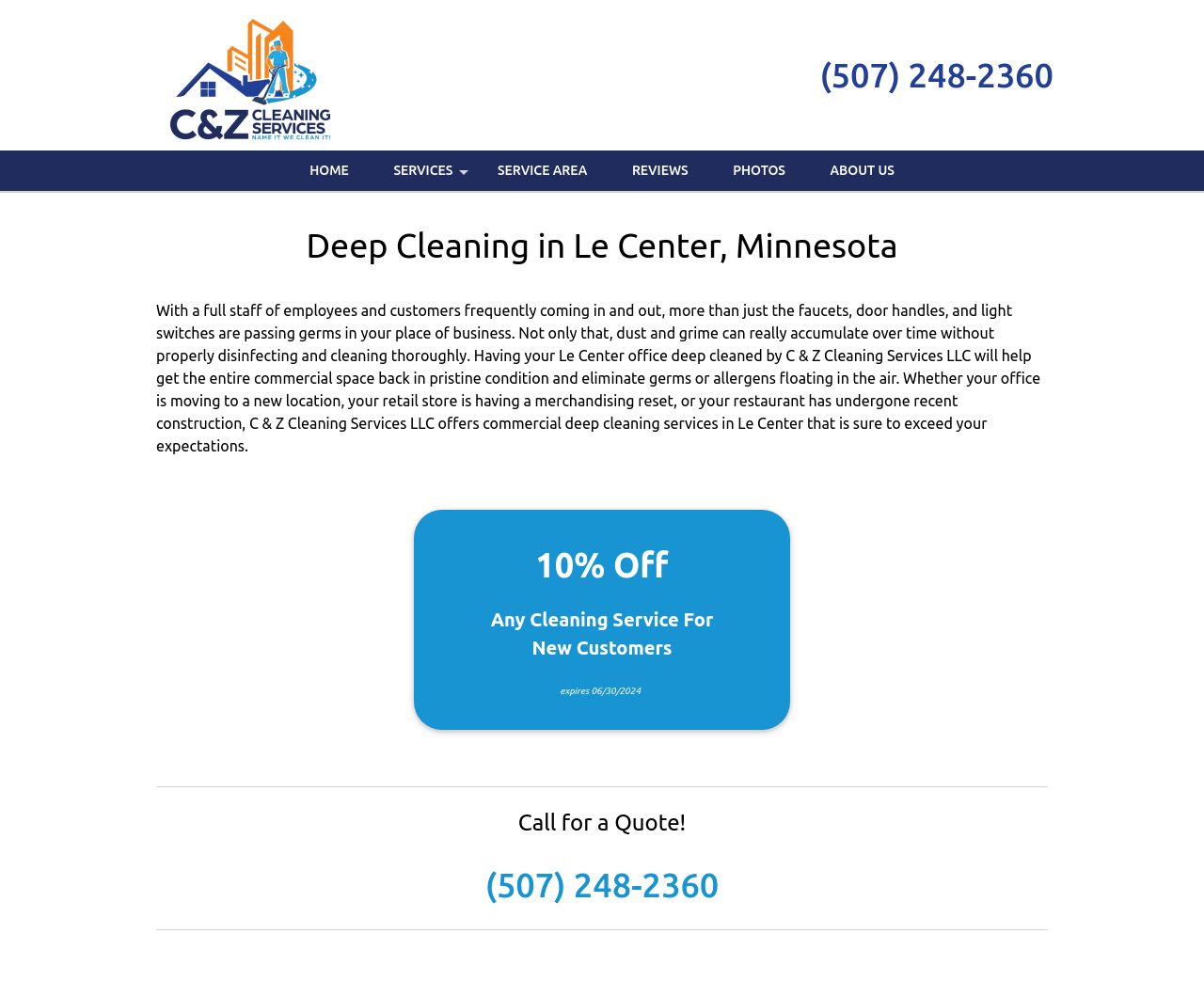Provide the bounding box coordinates of the UI element that matches the description: "Photos".

[0.592, 0.153, 0.669, 0.195]